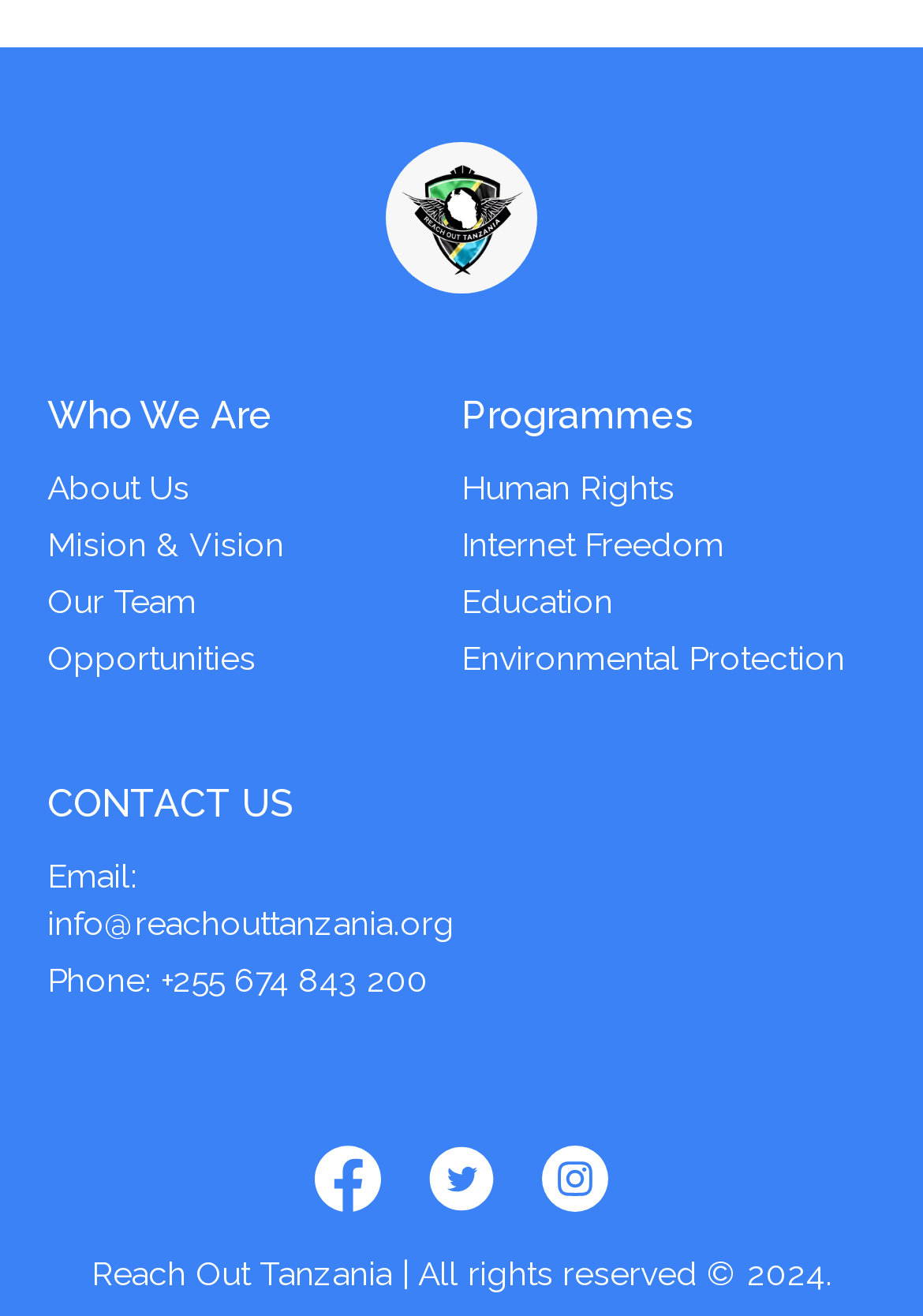Pinpoint the bounding box coordinates of the element that must be clicked to accomplish the following instruction: "click on the 'About Us' link". The coordinates should be in the format of four float numbers between 0 and 1, i.e., [left, top, right, bottom].

[0.051, 0.356, 0.205, 0.385]